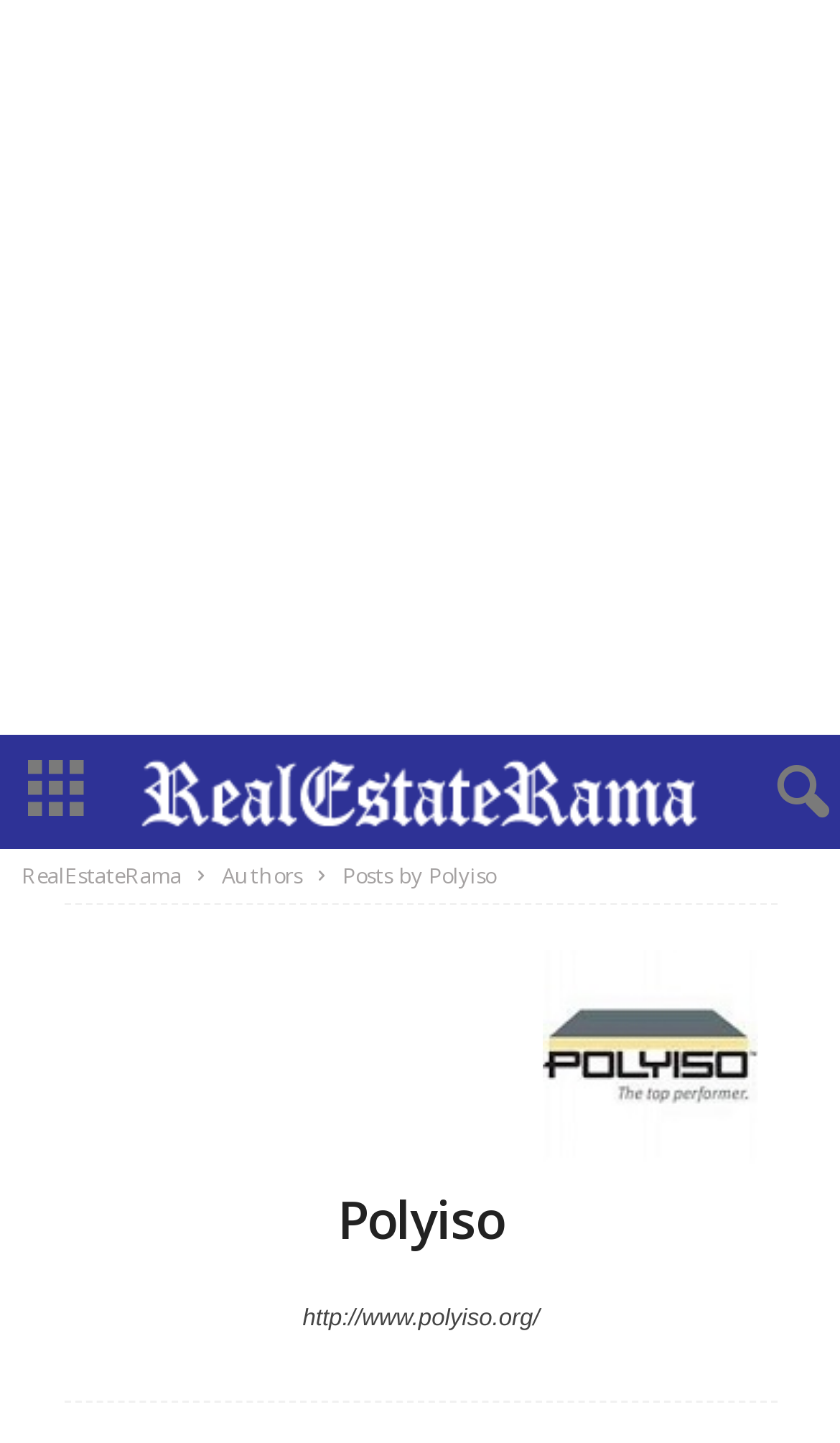Please provide a comprehensive answer to the question based on the screenshot: What is the type of content on this page?

I deduced this by looking at the image with the text 'RealEstateRama - Press Release Distribution · Real Estate Government & Nonprofit Press Releases' which suggests that the page contains press releases.